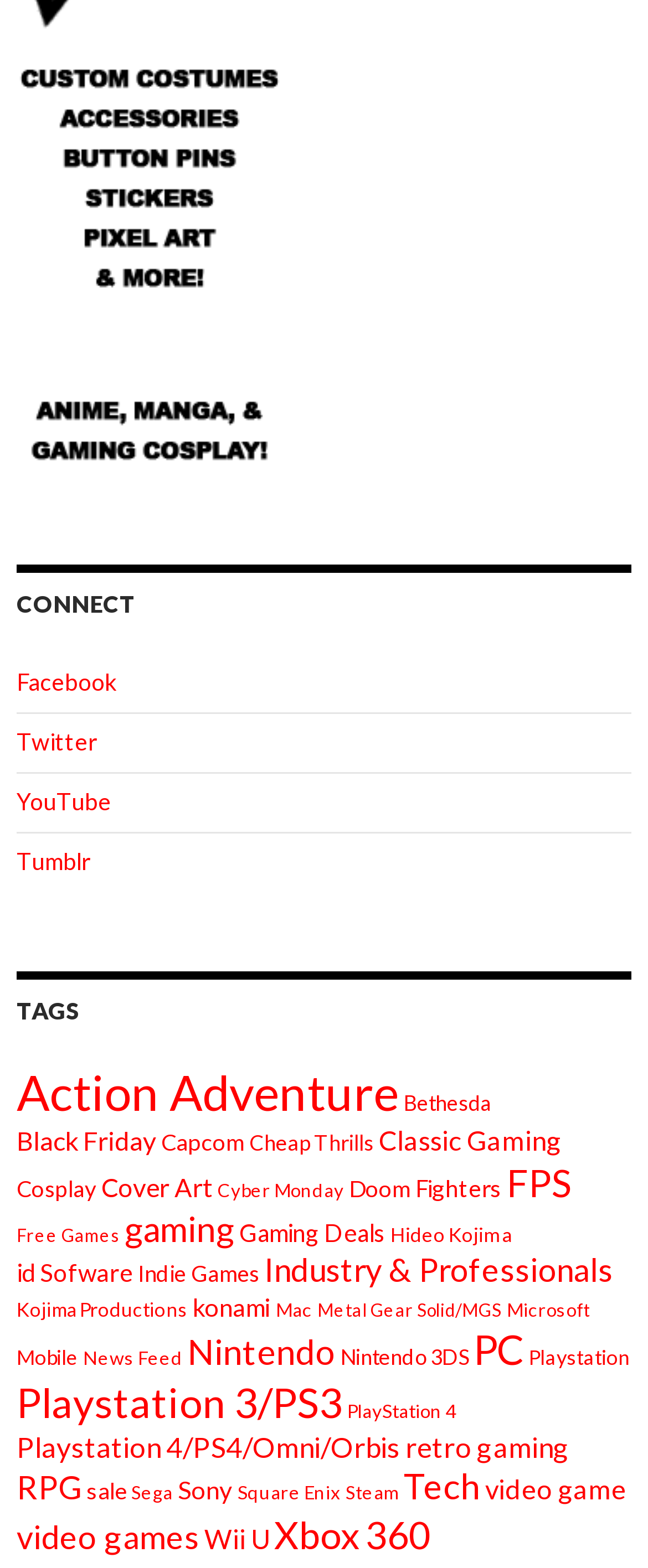How many social media links are available?
Give a single word or phrase answer based on the content of the image.

4